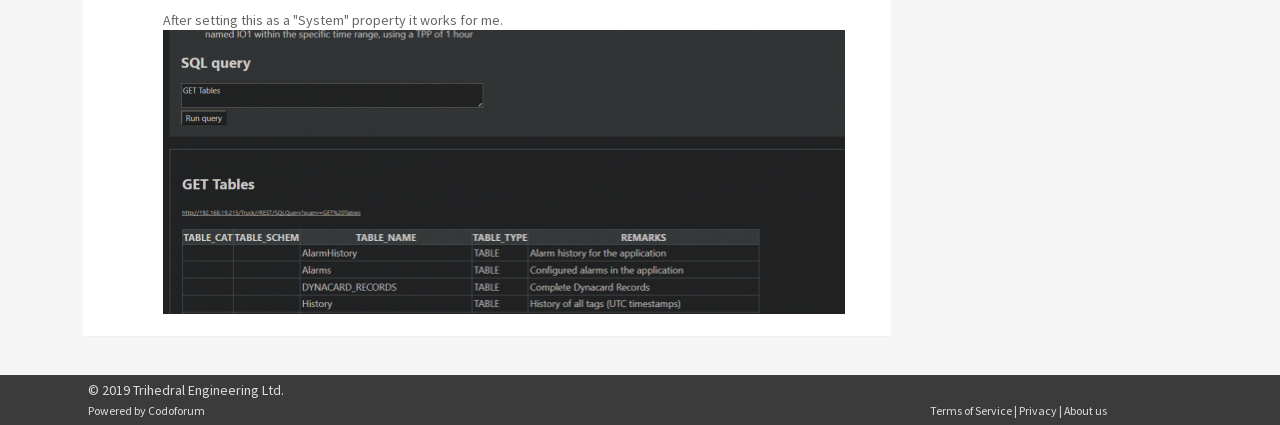Kindly respond to the following question with a single word or a brief phrase: 
What is the purpose of the image with the ID '65ba17a7247d7'?

Link